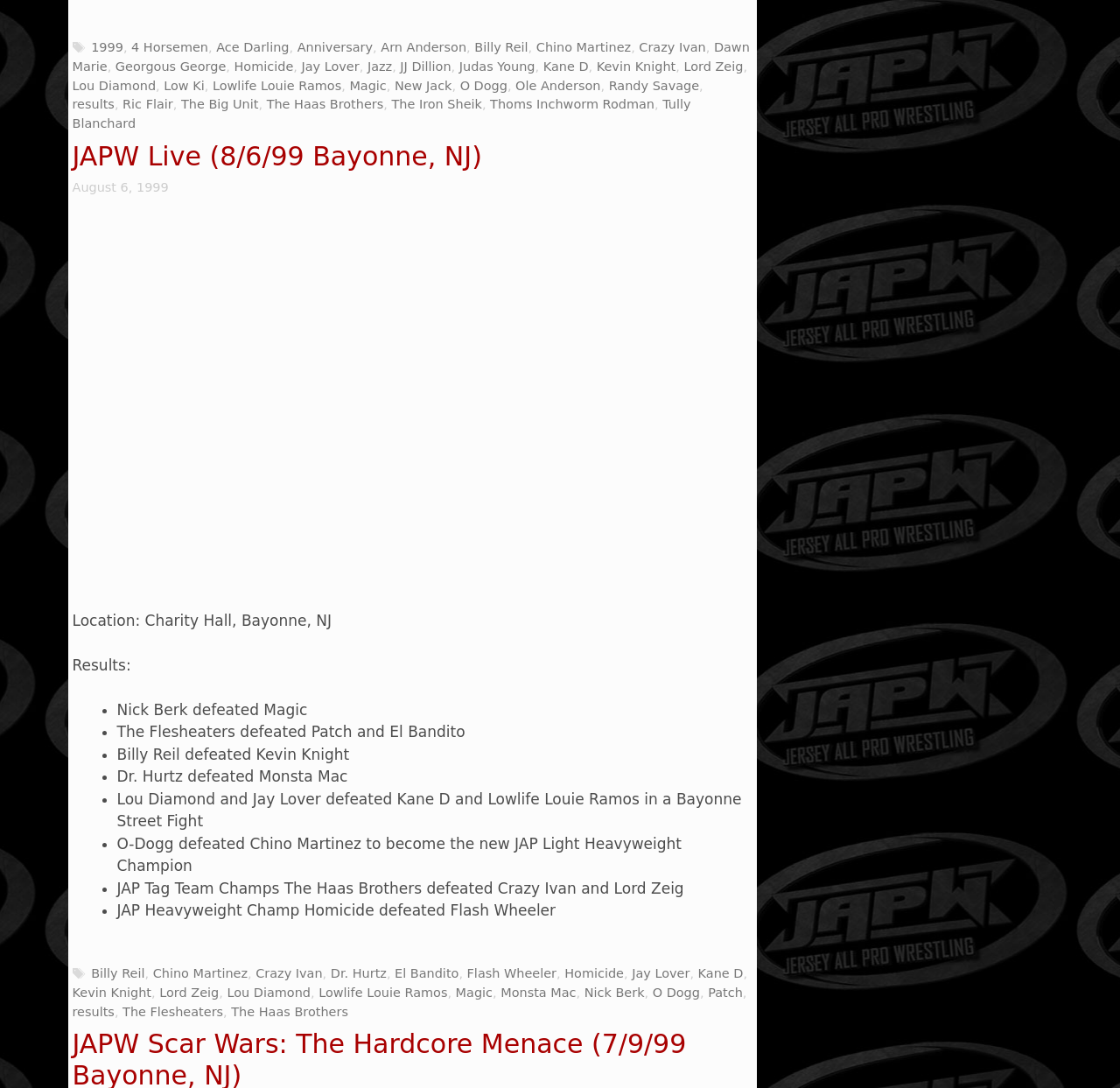Could you highlight the region that needs to be clicked to execute the instruction: "Click on the link to view the profile of Chino Martinez"?

[0.136, 0.888, 0.221, 0.901]